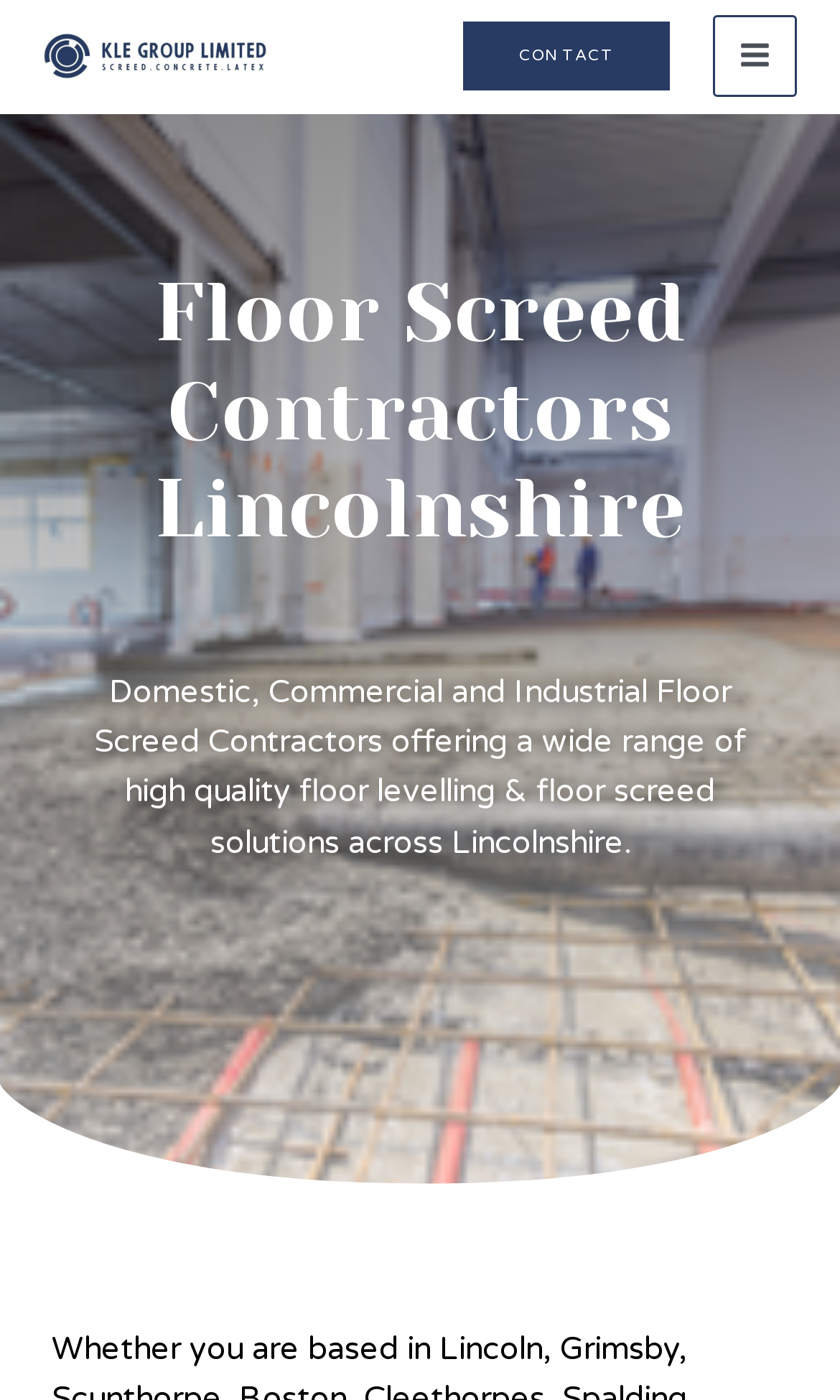Identify and extract the main heading from the webpage.

Floor Screed Contractors
Lincolnshire